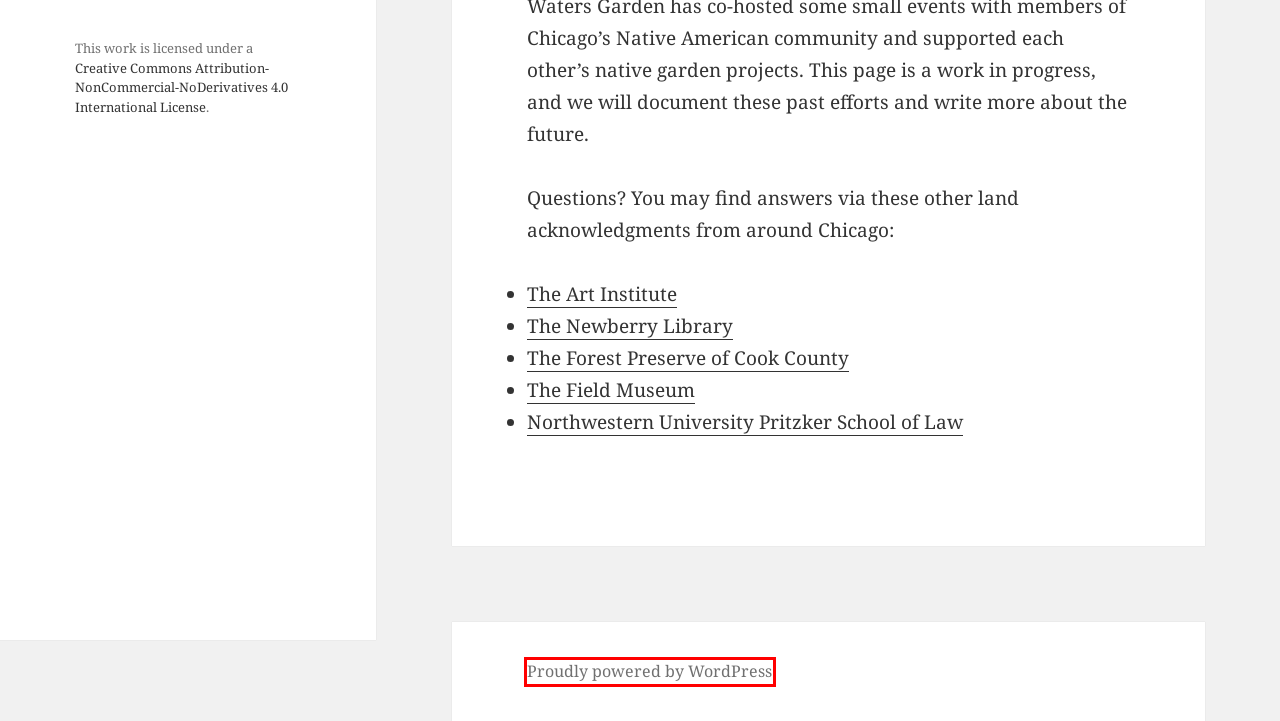You are presented with a screenshot of a webpage containing a red bounding box around a particular UI element. Select the best webpage description that matches the new webpage after clicking the element within the bounding box. Here are the candidates:
A. History – Waters Garden Community
B. CC BY-NC-ND 4.0 Deed | Attribution-NonCommercial-NoDerivs 4.0 International
 | Creative Commons
C. Blog Tool, Publishing Platform, and CMS – WordPress.org
D. Land Acknowledgment - Field Museum
E. Land Acknowledgment | The Art Institute of Chicago
F. Land Acknowledgement - Forest Preserves of Cook County
G. Land Acknowledgment | Newberry Library
H. Contact – Waters Garden Community

C